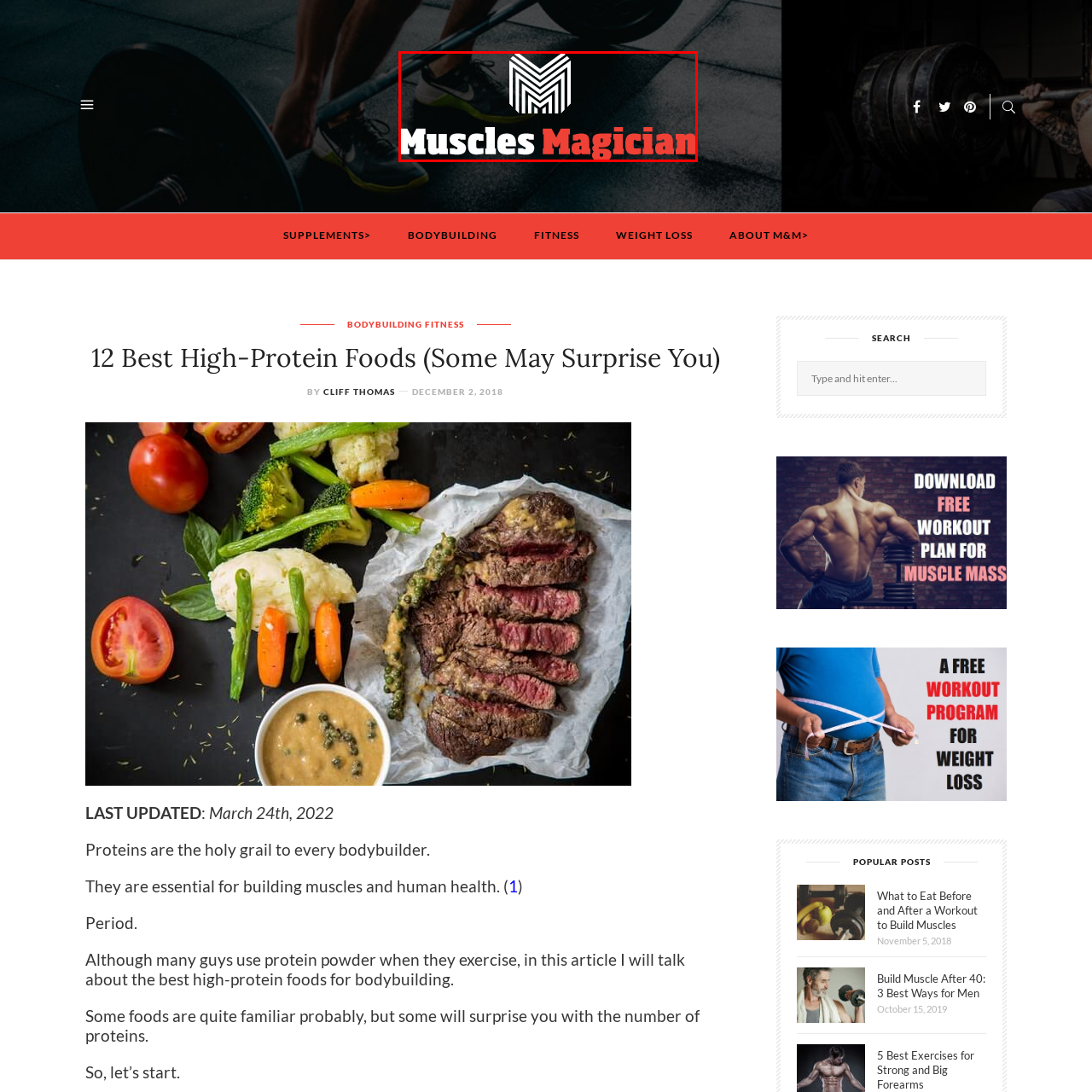What shape forms the stylized letter 'M'?
Look closely at the portion of the image highlighted by the red bounding box and provide a comprehensive answer to the question.

The question asks about the shape that forms the stylized letter 'M' in the logo. The caption states that the logo is characterized by a stylized letter 'M' formed with sharp, geometric lines, which implies that the shape that forms the stylized letter 'M' is geometric lines.